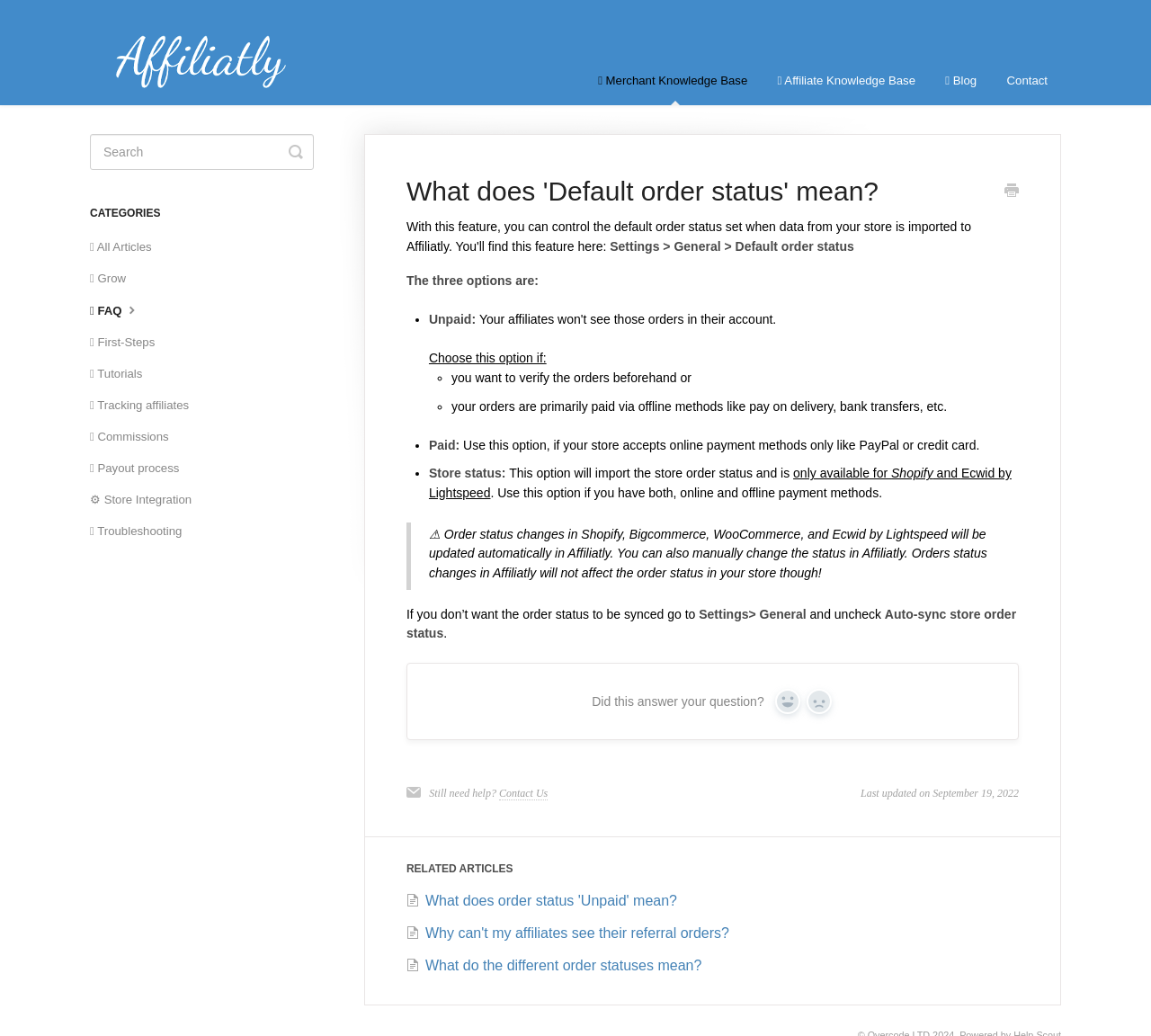Given the element description No, specify the bounding box coordinates of the corresponding UI element in the format (top-left x, top-left y, bottom-right x, bottom-right y). All values must be between 0 and 1.

[0.7, 0.665, 0.722, 0.689]